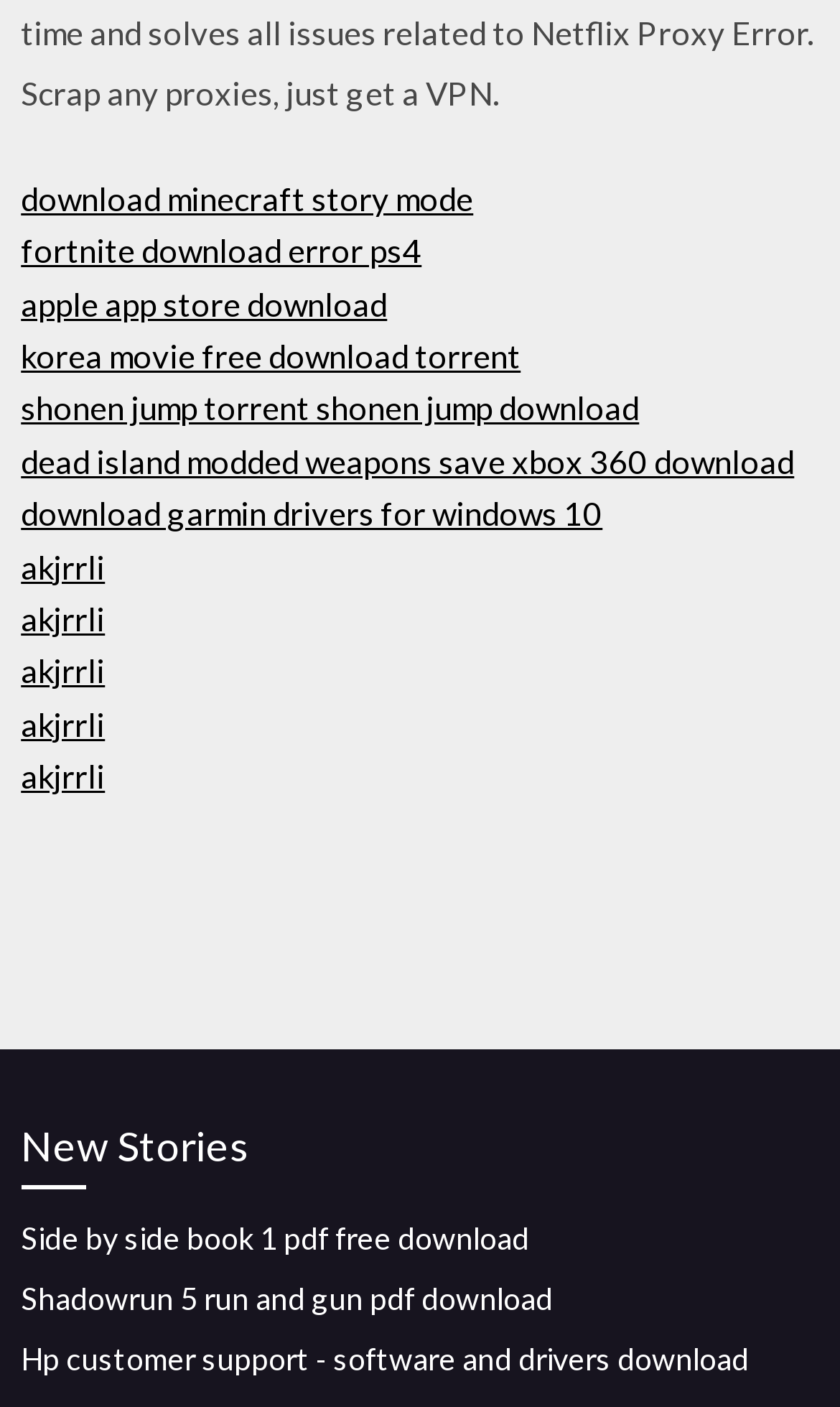How many download-related links are there on this webpage?
Using the visual information, answer the question in a single word or phrase.

7